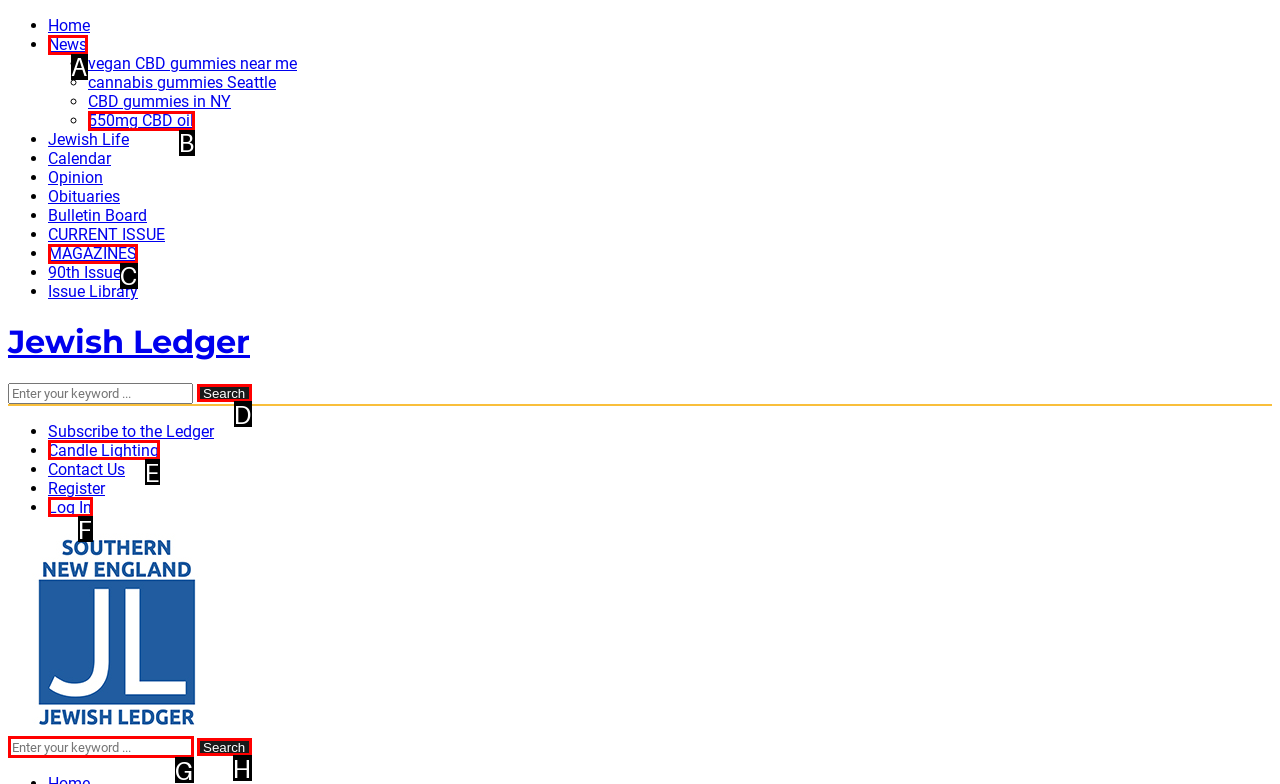Match the following description to the correct HTML element: 550mg CBD oil Indicate your choice by providing the letter.

B